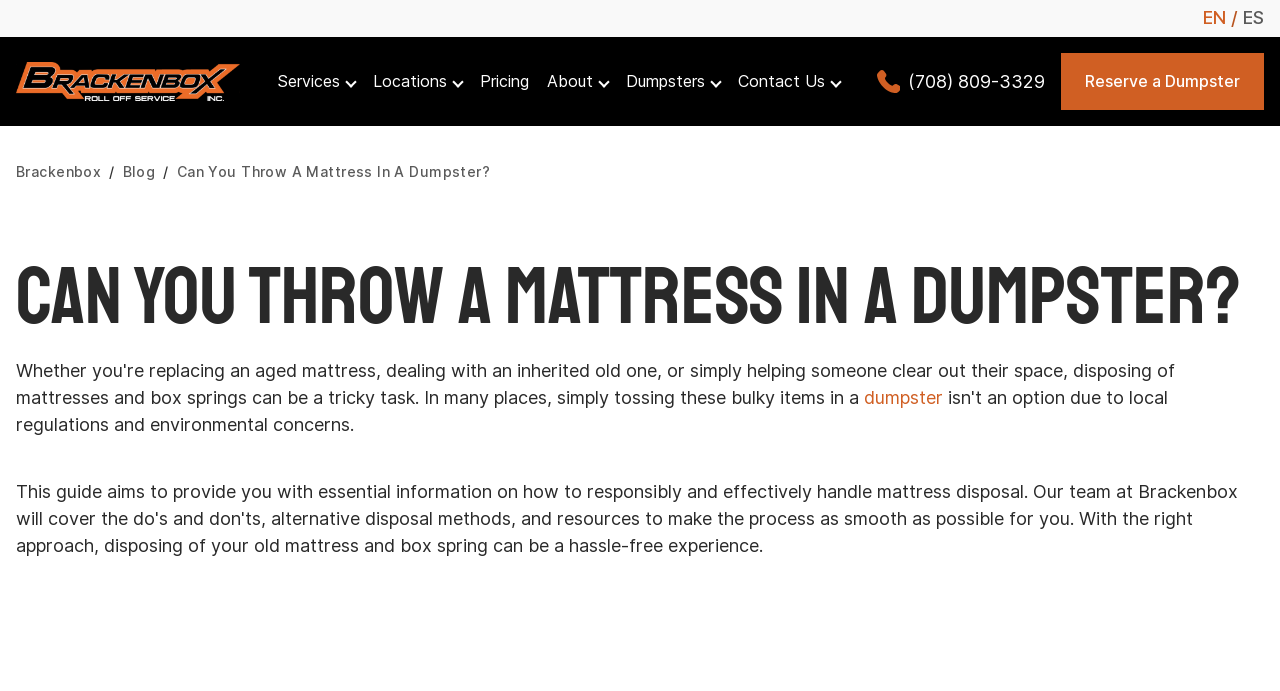Using the webpage screenshot, locate the HTML element that fits the following description and provide its bounding box: "Reserve a Dumpster".

[0.829, 0.076, 0.988, 0.16]